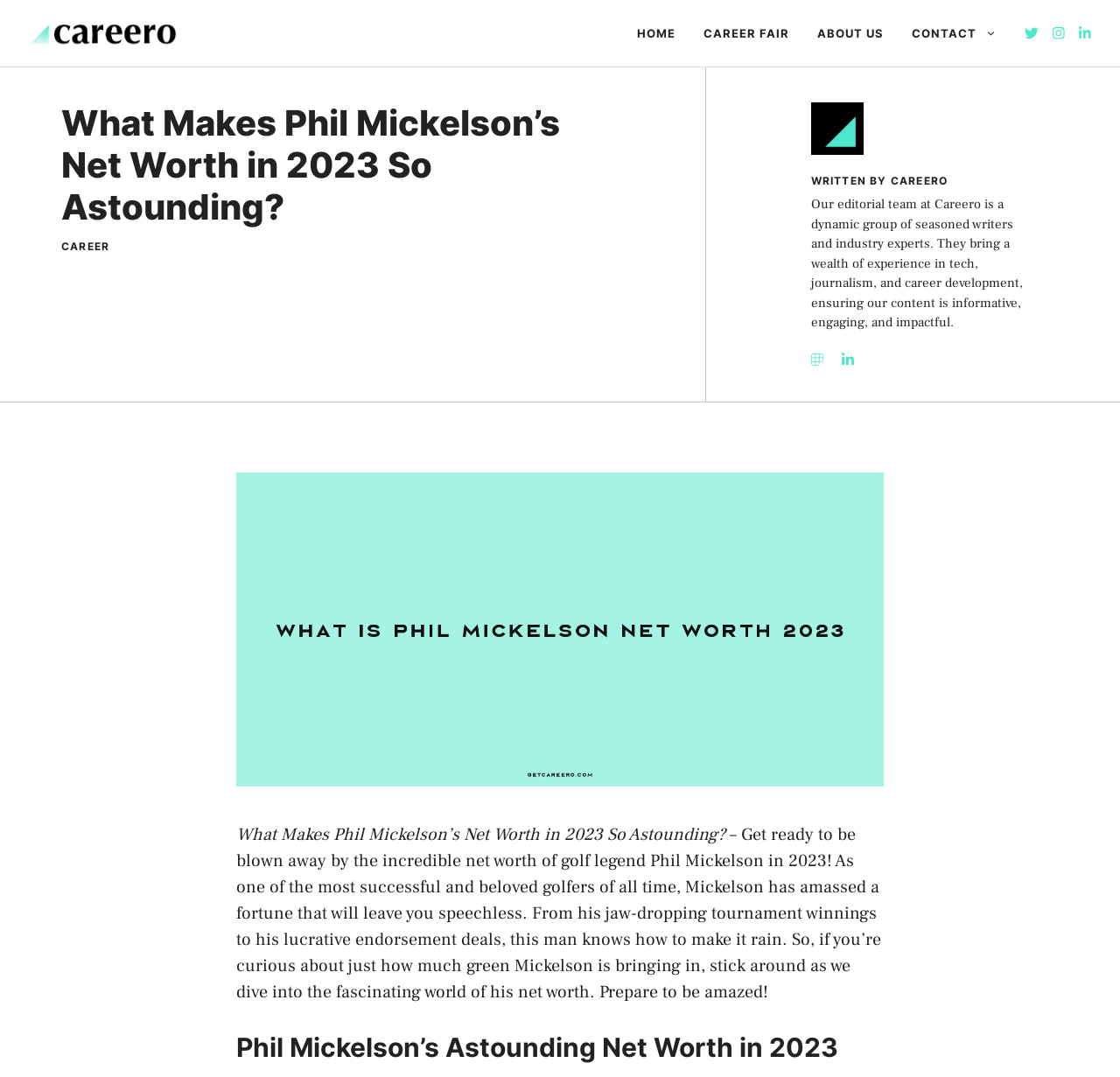Provide a thorough description of this webpage.

This webpage is about Phil Mickelson's net worth in 2023. At the top, there is a banner with the site's name, "Careero — Virtual Career Fairs & Business Inspiration", accompanied by a logo image. Below the banner, there is a navigation menu with five links: "HOME", "CAREER FAIR", "ABOUT US", "CONTACT", and three social media links.

The main content of the webpage is divided into two sections. On the left, there is a heading that repeats the title of the webpage, "What Makes Phil Mickelson’s Net Worth in 2023 So Astounding?". Below the heading, there is a link with the same title. On the right, there is an image of the author, accompanied by a text "WRITTEN BY CAREERO" and a brief description of the editorial team at Careero.

Below the author's image, there is a block of text that provides an introduction to Phil Mickelson's net worth. The text describes Mickelson as a successful and beloved golfer who has amassed a fortune through his tournament winnings and endorsement deals. The text also invites readers to learn more about Mickelson's net worth.

Further down the page, there is a heading "Phil Mickelson’s Astounding Net Worth in 2023" that marks the beginning of the main content.